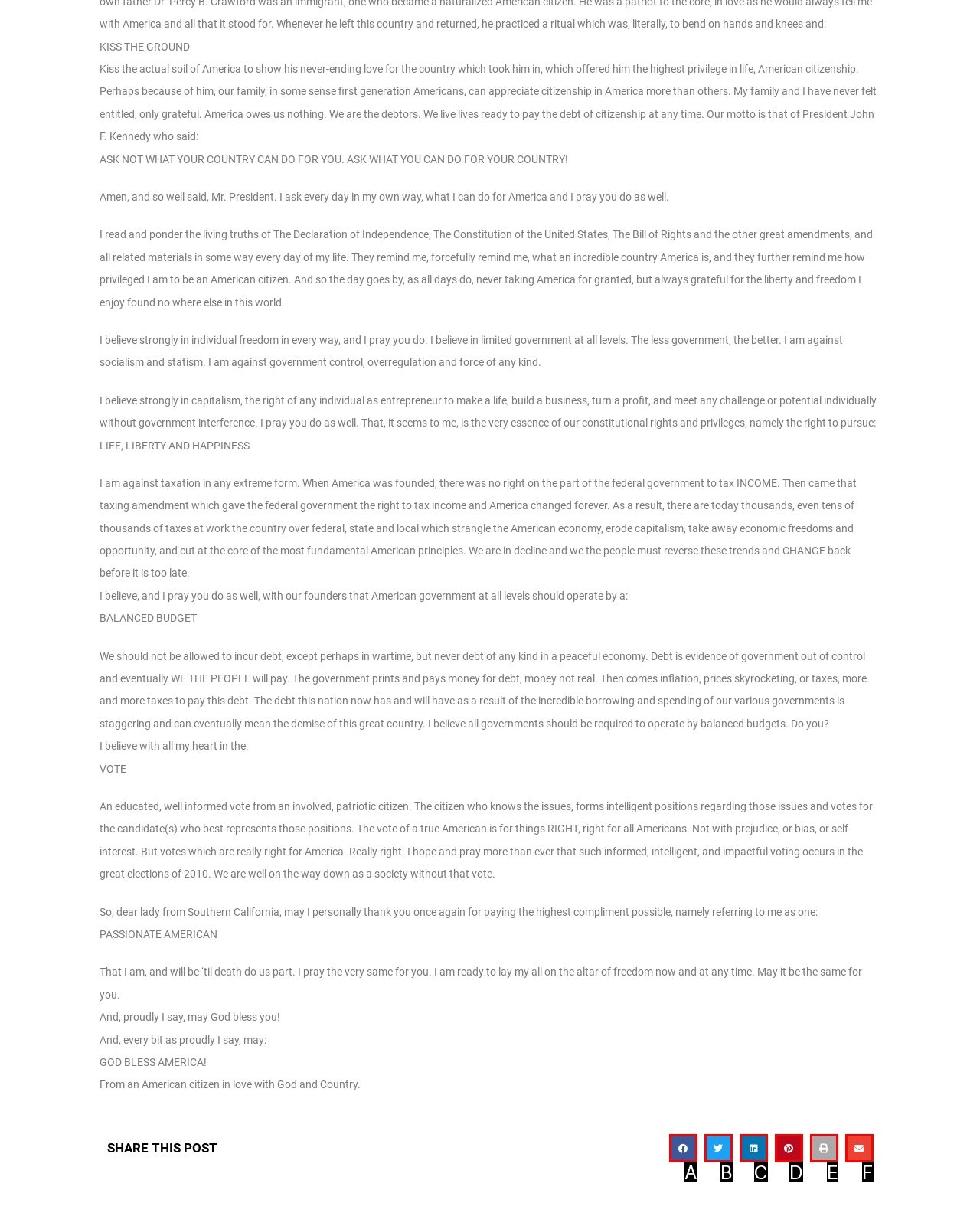Looking at the description: aria-label="Share on print", identify which option is the best match and respond directly with the letter of that option.

E